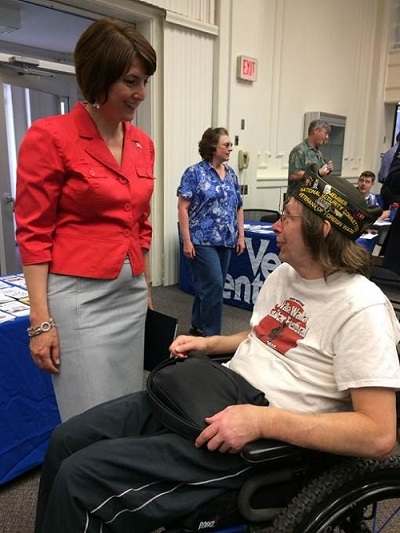Analyze the image and give a detailed response to the question:
What is on the veteran's cap?

The veteran is wearing a cap that has military insignia on it, indicating his service in the military.